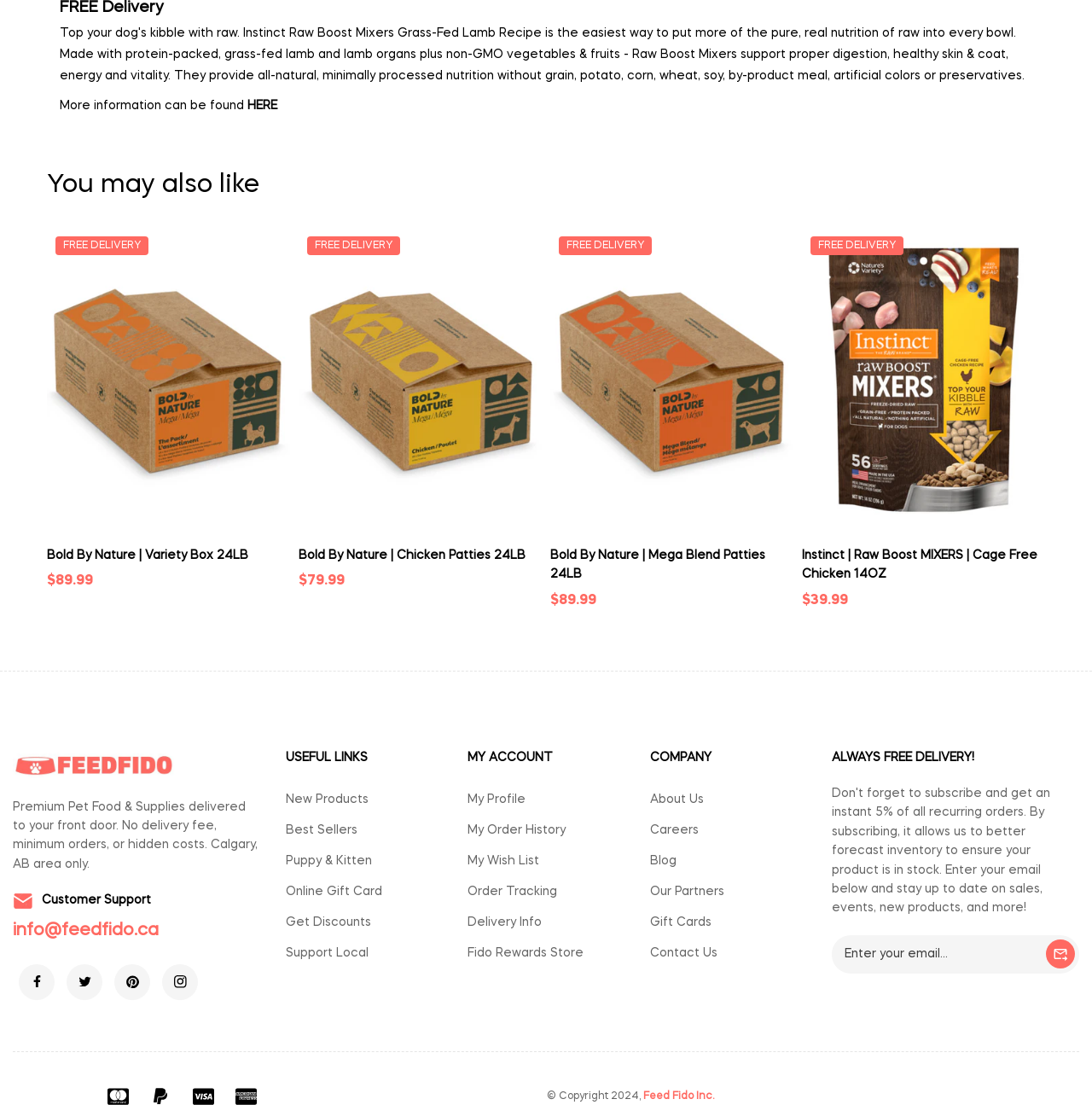Review the image closely and give a comprehensive answer to the question: What is the copyright year mentioned at the bottom of the webpage?

I found the answer by looking at the bottom section of the webpage, where I saw the copyright information '© Copyright 2024, Feed Fido Inc.'.